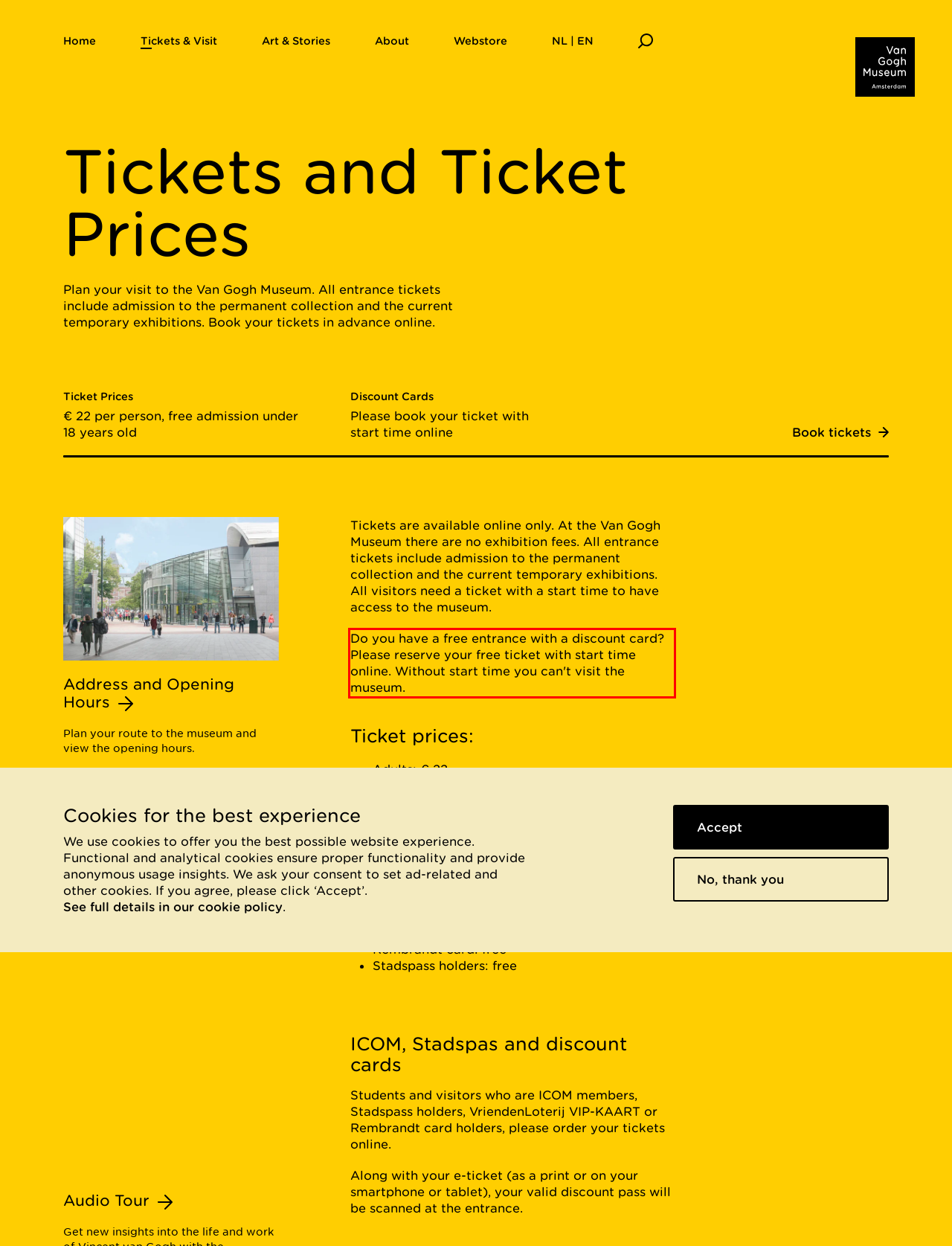With the given screenshot of a webpage, locate the red rectangle bounding box and extract the text content using OCR.

Do you have a free entrance with a discount card? Please reserve your free ticket with start time online. Without start time you can't visit the museum.